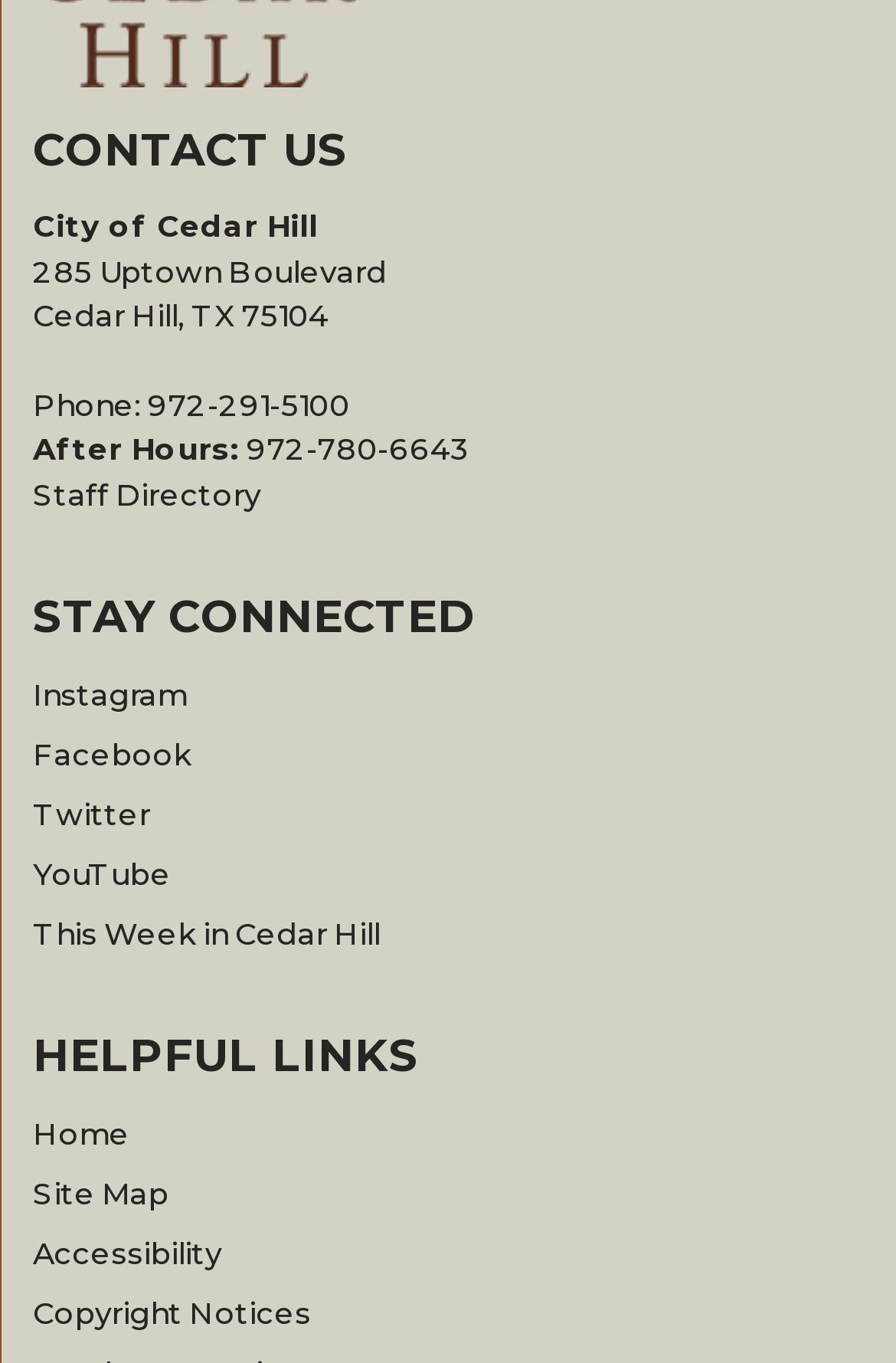Please specify the bounding box coordinates of the clickable region to carry out the following instruction: "View staff directory". The coordinates should be four float numbers between 0 and 1, in the format [left, top, right, bottom].

[0.037, 0.349, 0.291, 0.376]